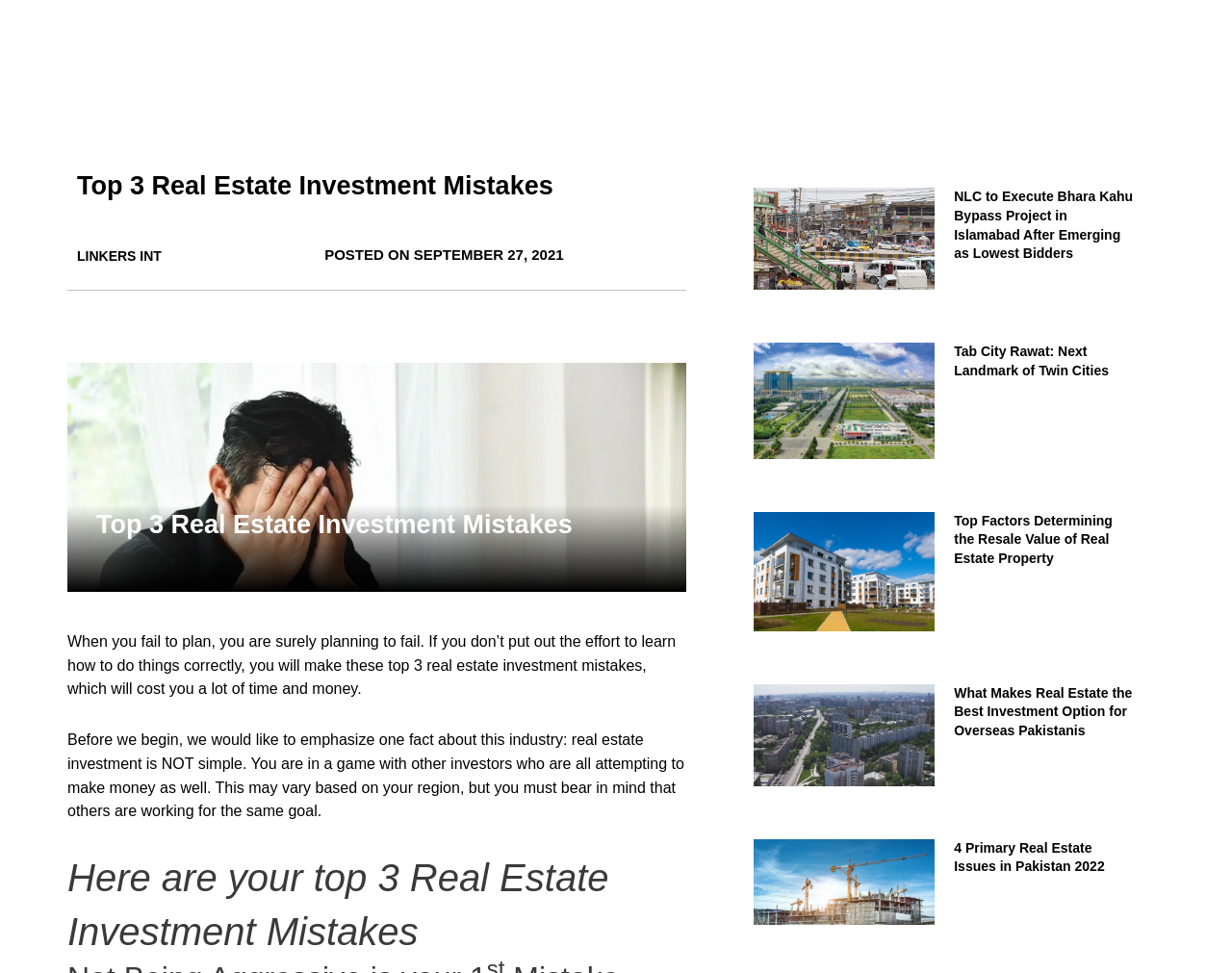What is the purpose of the links on this webpage?
Using the visual information, respond with a single word or phrase.

To provide additional information